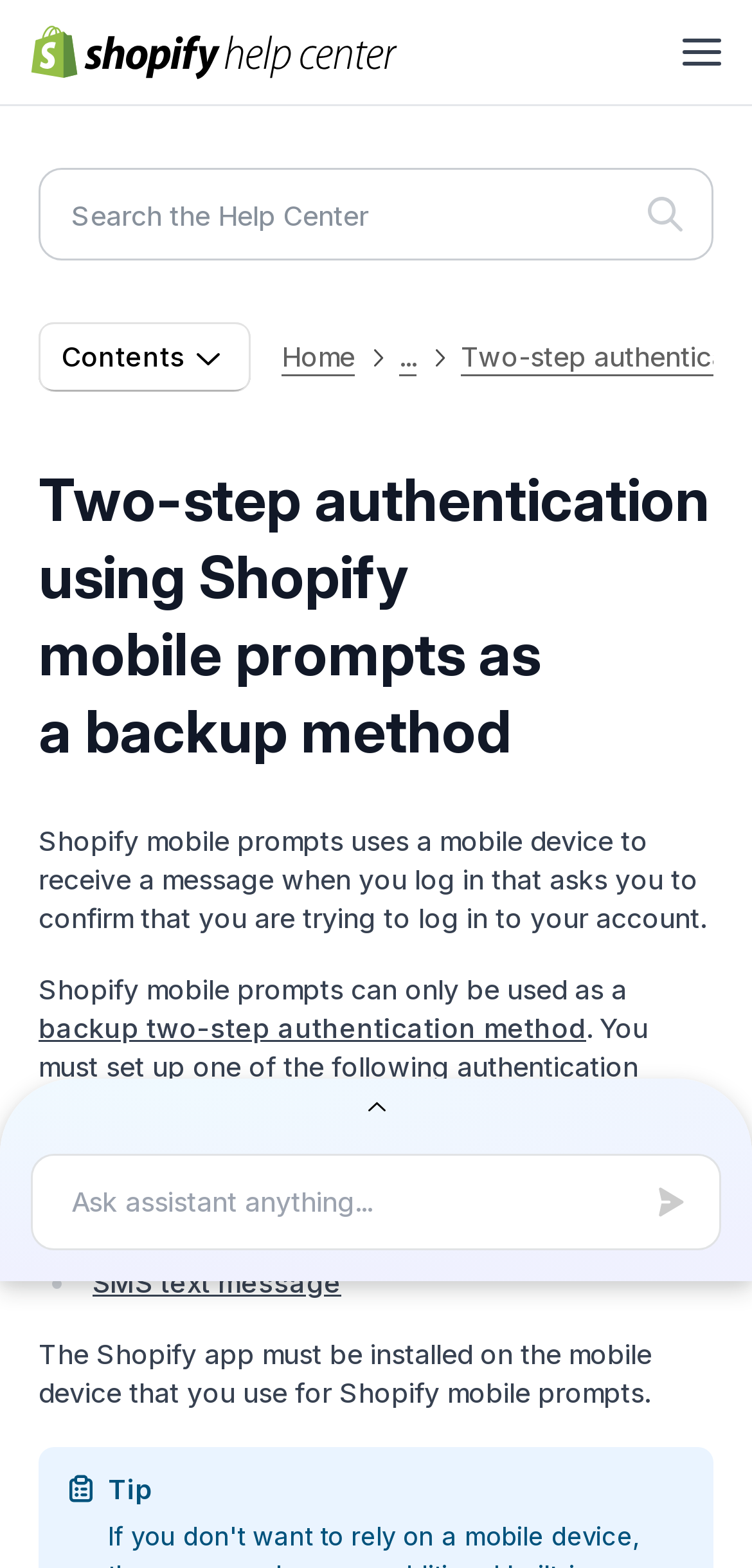Pinpoint the bounding box coordinates of the clickable element to carry out the following instruction: "Click the menu button."

[0.908, 0.0, 0.959, 0.066]